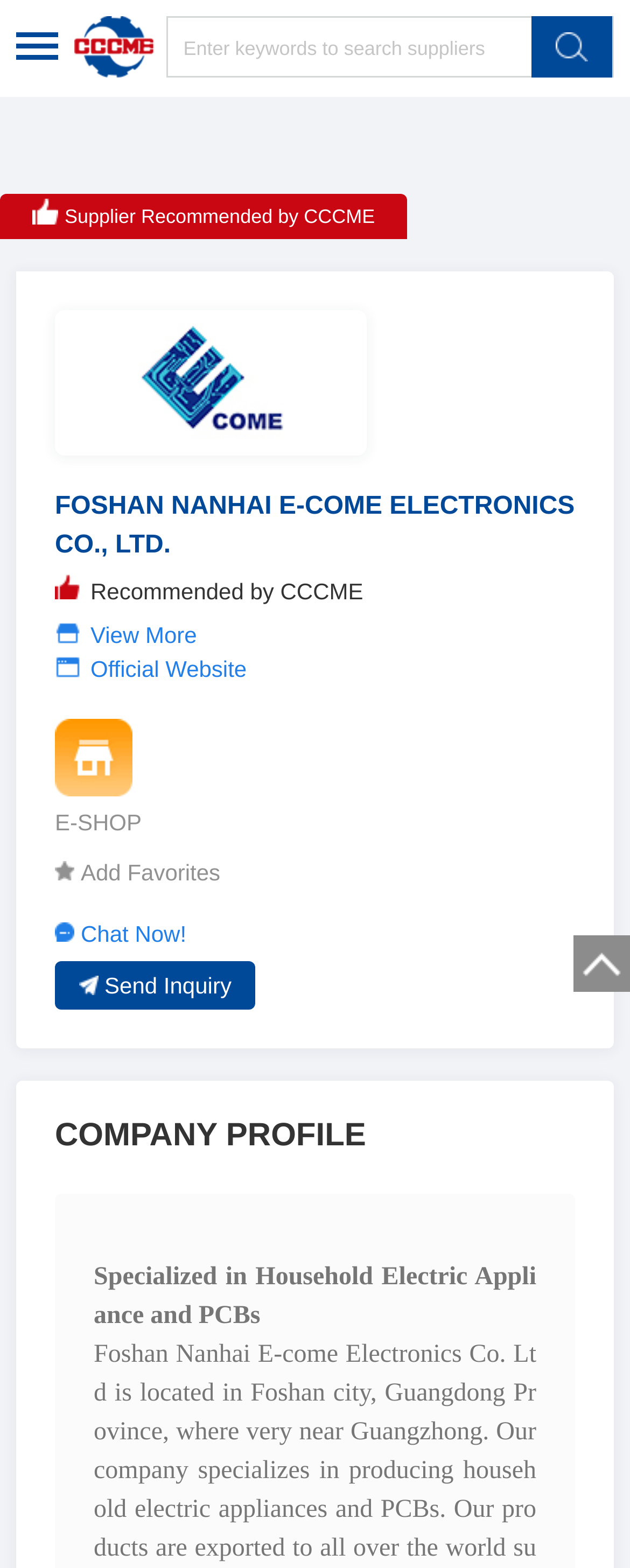Detail the webpage's structure and highlights in your description.

The webpage appears to be a profile page for a company, FOSHAN NANHAI E-COME ELECTRONICS CO., LTD., which is a member of the China Chamber of Commerce. 

At the top of the page, there is a layout table with a link to the China Chamber of Commerce, accompanied by an image of the chamber's logo. Next to it, there is a search bar where users can enter keywords to search for suppliers. A button is located to the right of the search bar.

Below the top section, there is an image, followed by a static text that reads "Supplier Recommended by CCCME". 

On the left side of the page, there is a section dedicated to the company profile. It starts with a link to the company's name, accompanied by an image of the company's logo. Below it, there are three images with links to "View More", "Official Website", and a blank link. 

To the right of the company profile section, there is a section with multiple links, including "E-SHOP", "Add Favorites", "Chat Now!", and "Send Inquiry". Each link is accompanied by an image. 

Further down the page, there is a static text that reads "COMPANY PROFILE", followed by a brief description of the company, which specializes in producing household electric appliances and PCBs. The company's location and export information are also provided.